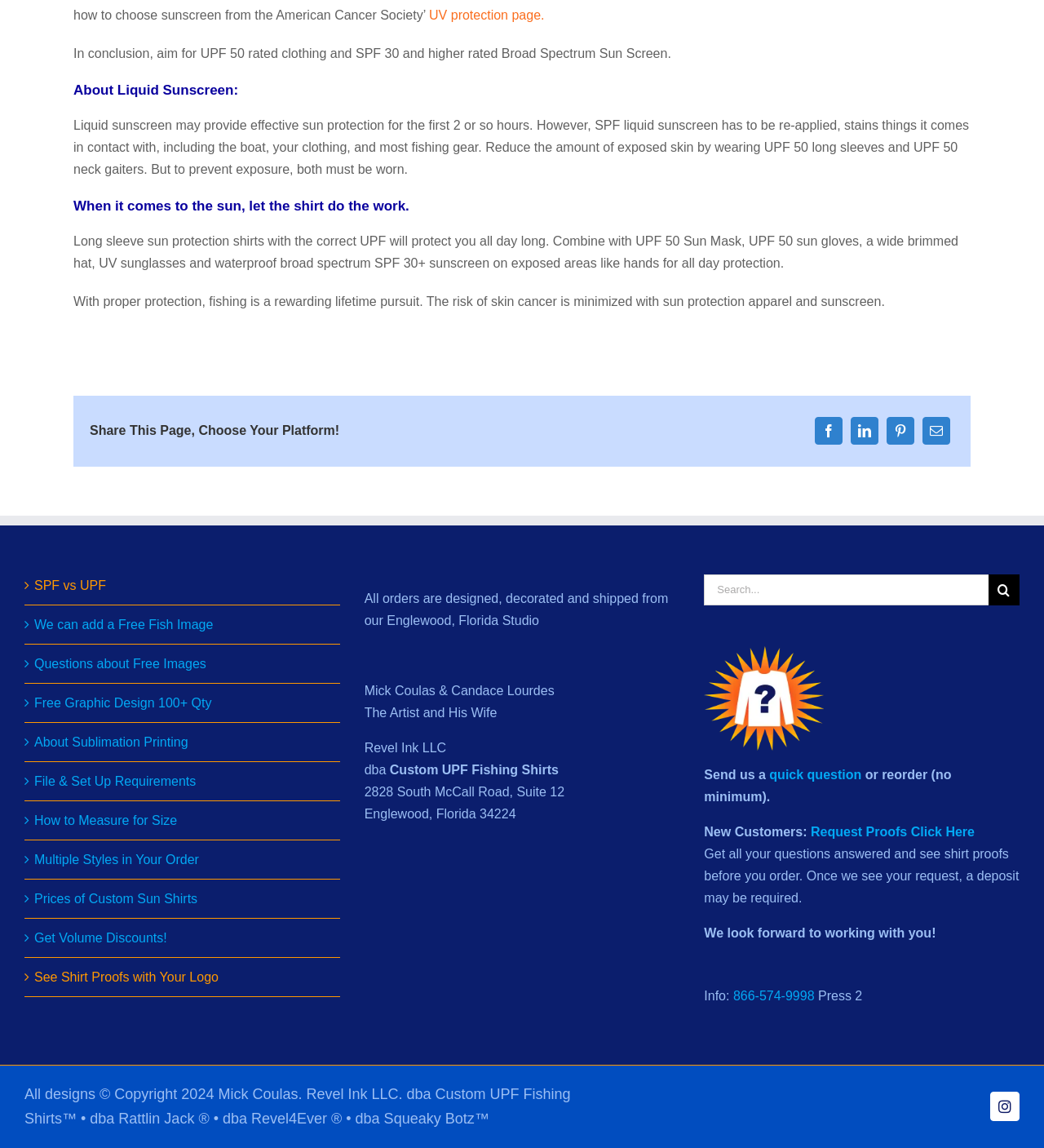Could you determine the bounding box coordinates of the clickable element to complete the instruction: "Get volume discounts"? Provide the coordinates as four float numbers between 0 and 1, i.e., [left, top, right, bottom].

[0.033, 0.807, 0.318, 0.827]